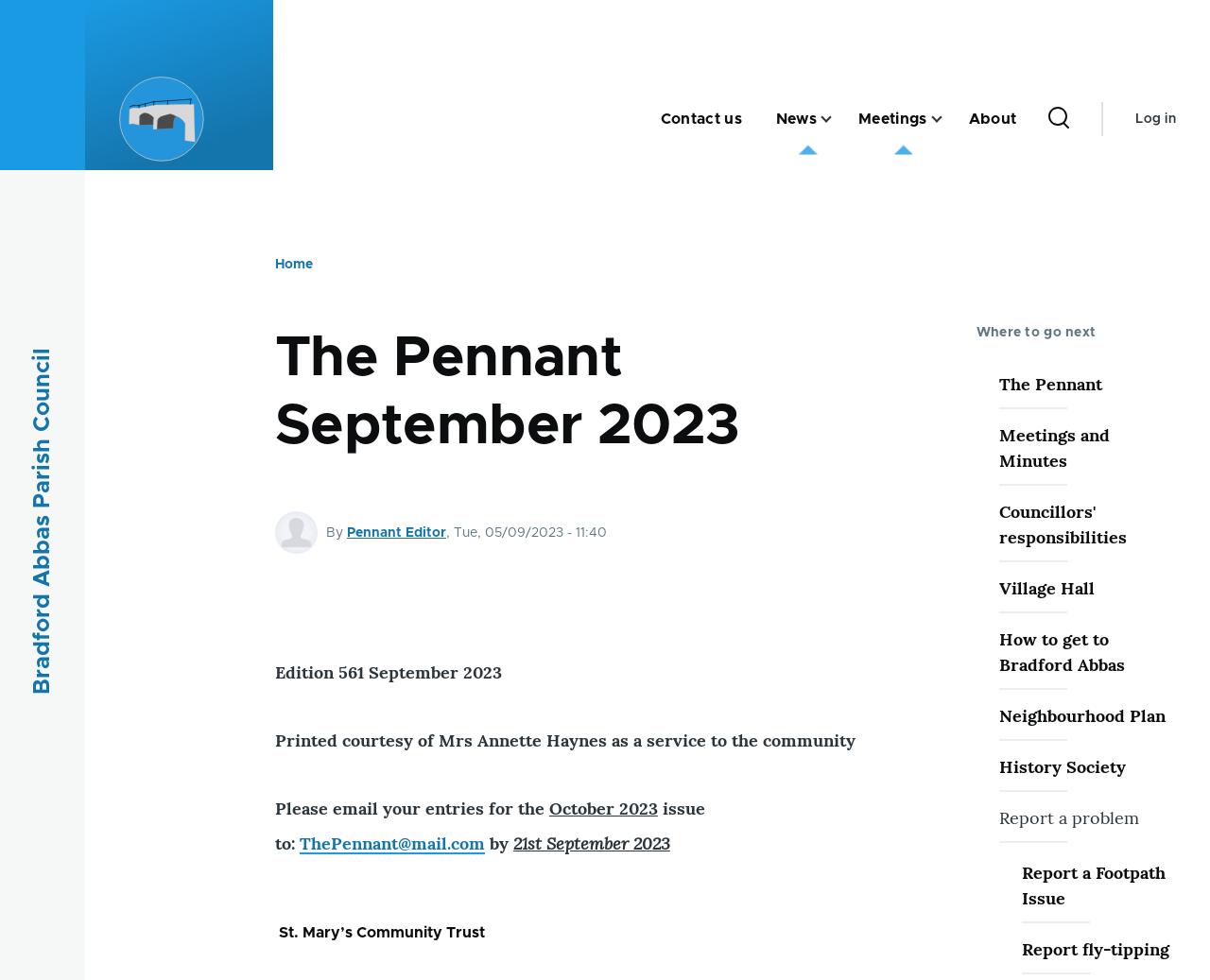What is the name of the parish council?
Refer to the image and provide a thorough answer to the question.

I found the answer by looking at the heading element with the text 'Bradford Abbas Parish Council' which is located at the top of the webpage.